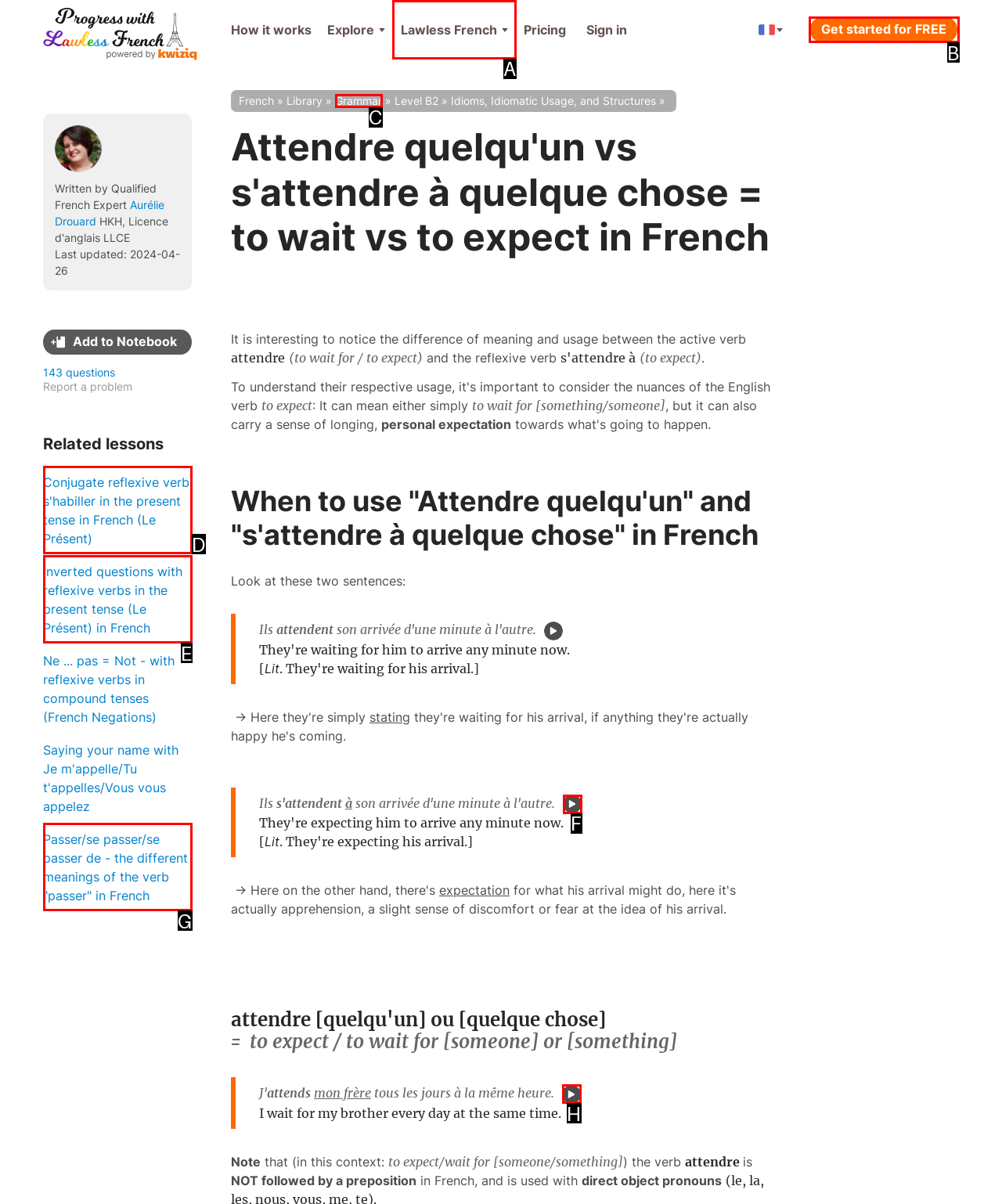Identify the letter of the correct UI element to fulfill the task: Explore the 'Lawless French' link from the given options in the screenshot.

A